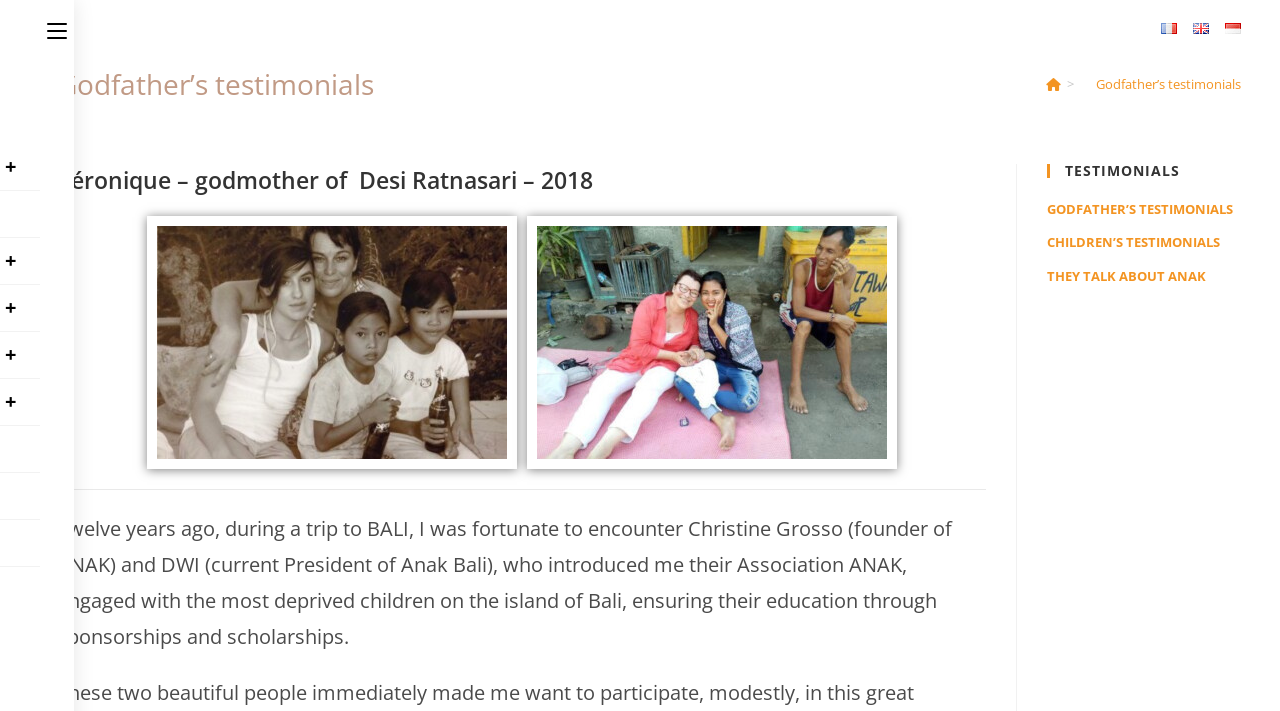What language options are available on this webpage?
Please elaborate on the answer to the question with detailed information.

The language options are available at the top right corner of the webpage, with three links 'Français', 'English', and 'Bahasa Indonesia' accompanied by their respective flag icons.